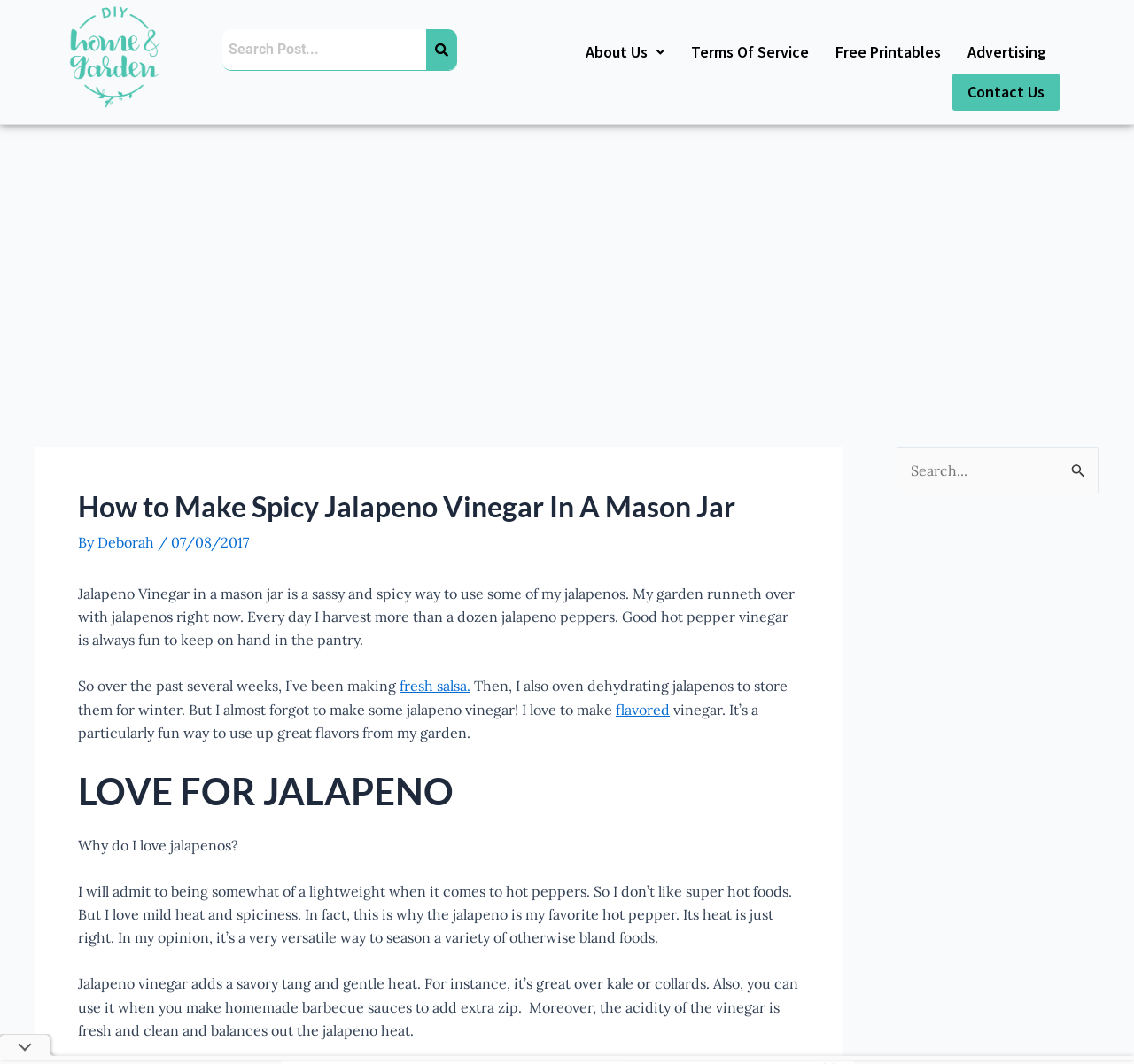Find and specify the bounding box coordinates that correspond to the clickable region for the instruction: "Search for something".

[0.791, 0.42, 0.969, 0.464]